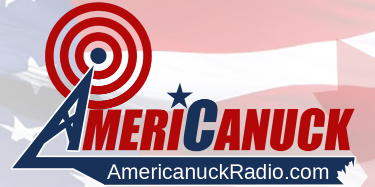Describe every aspect of the image in depth.

The image features the logo of AmeriCanuck Radio, prominently displaying the name "AMERICANUCK" with a stylized red and blue design. Above the word "AMERICANUCK," there is a distinctive graphic element resembling radio broadcasting waves, depicted in red, emphasizing the station's focus on audio content. The logo is set against a subtle background that includes elements reminiscent of the American flag, symbolizing the show's pride in its North American identity. Below the name, the text "AmeriCanuckRadio.com" invites viewers to visit the website for more information. This logo encapsulates the spirit of the radio station, suggesting a connection to both American and Canadian cultures.